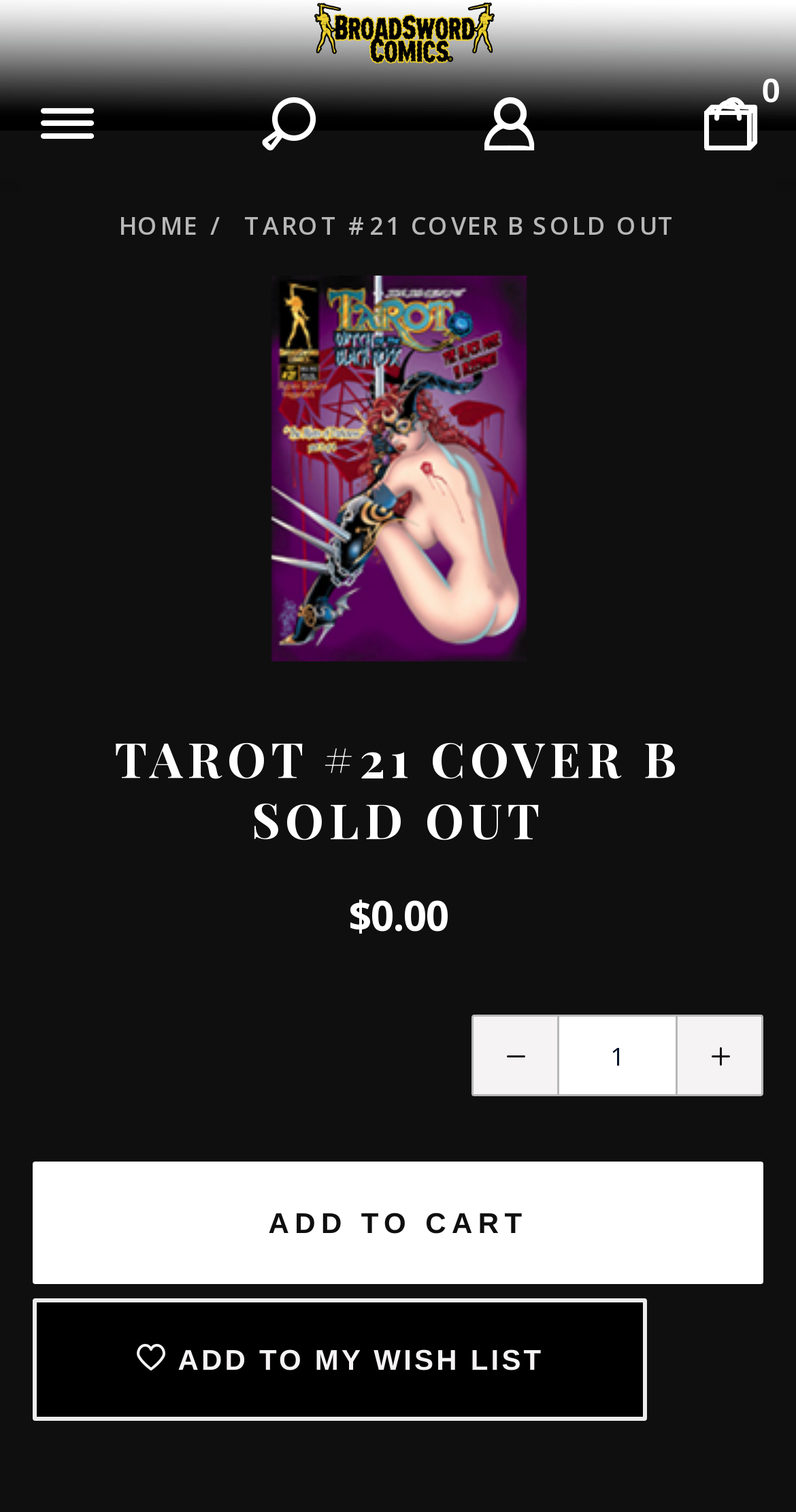What is the function of the button with the '>' symbol?
Look at the image and respond with a one-word or short-phrase answer.

Next page